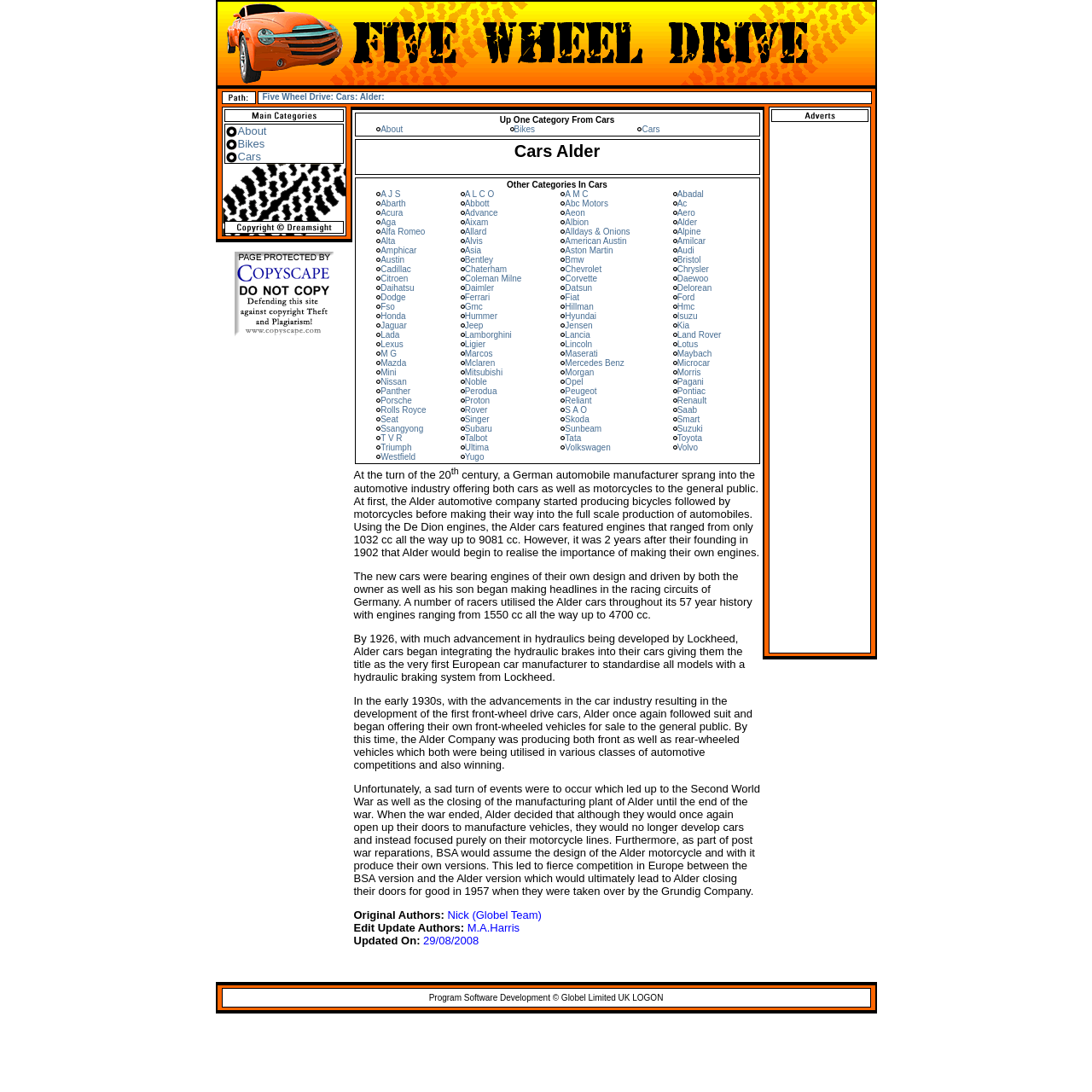Locate the bounding box coordinates of the area you need to click to fulfill this instruction: 'Click on the 'Five Wheel Drive:' link'. The coordinates must be in the form of four float numbers ranging from 0 to 1: [left, top, right, bottom].

[0.24, 0.084, 0.305, 0.093]